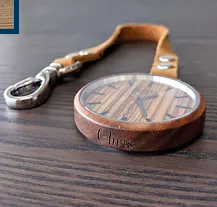Provide a short, one-word or phrase answer to the question below:
What color is the leather strap?

Brown